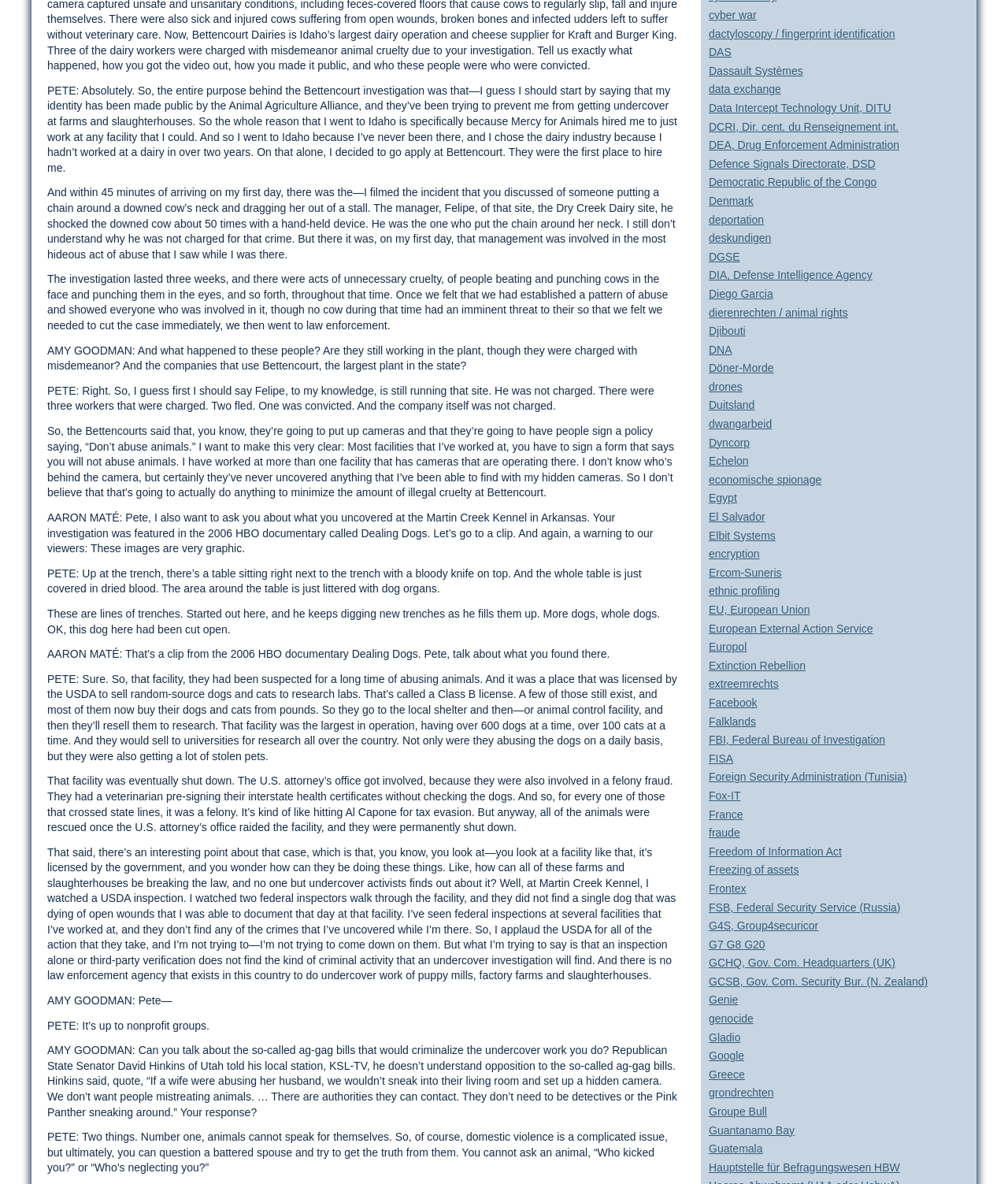What is the name of the documentary that featured Pete's investigation at Martin Creek Kennel?
Refer to the image and provide a concise answer in one word or phrase.

Dealing Dogs